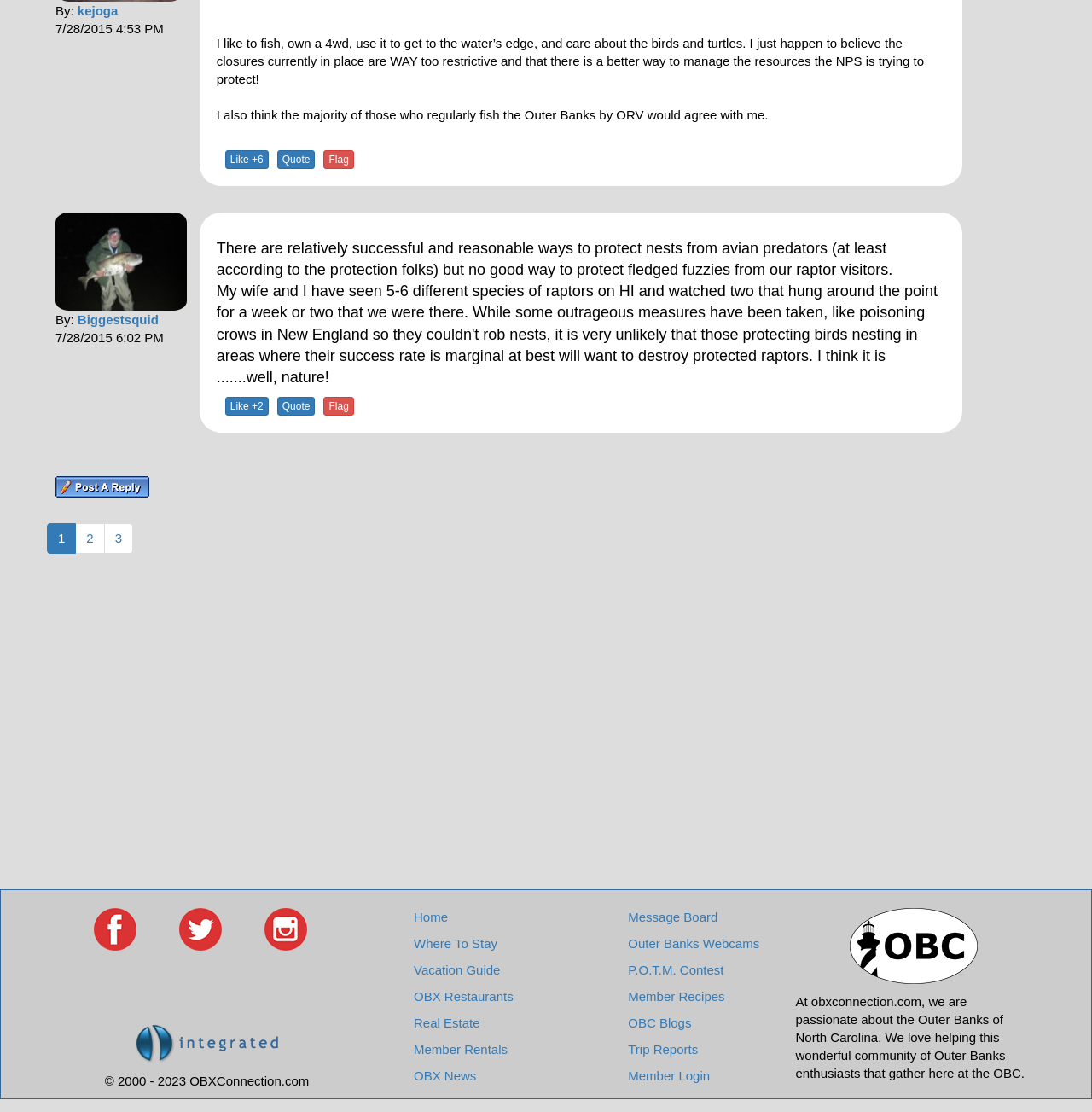How many links are in the footer?
Look at the image and respond with a one-word or short-phrase answer.

14